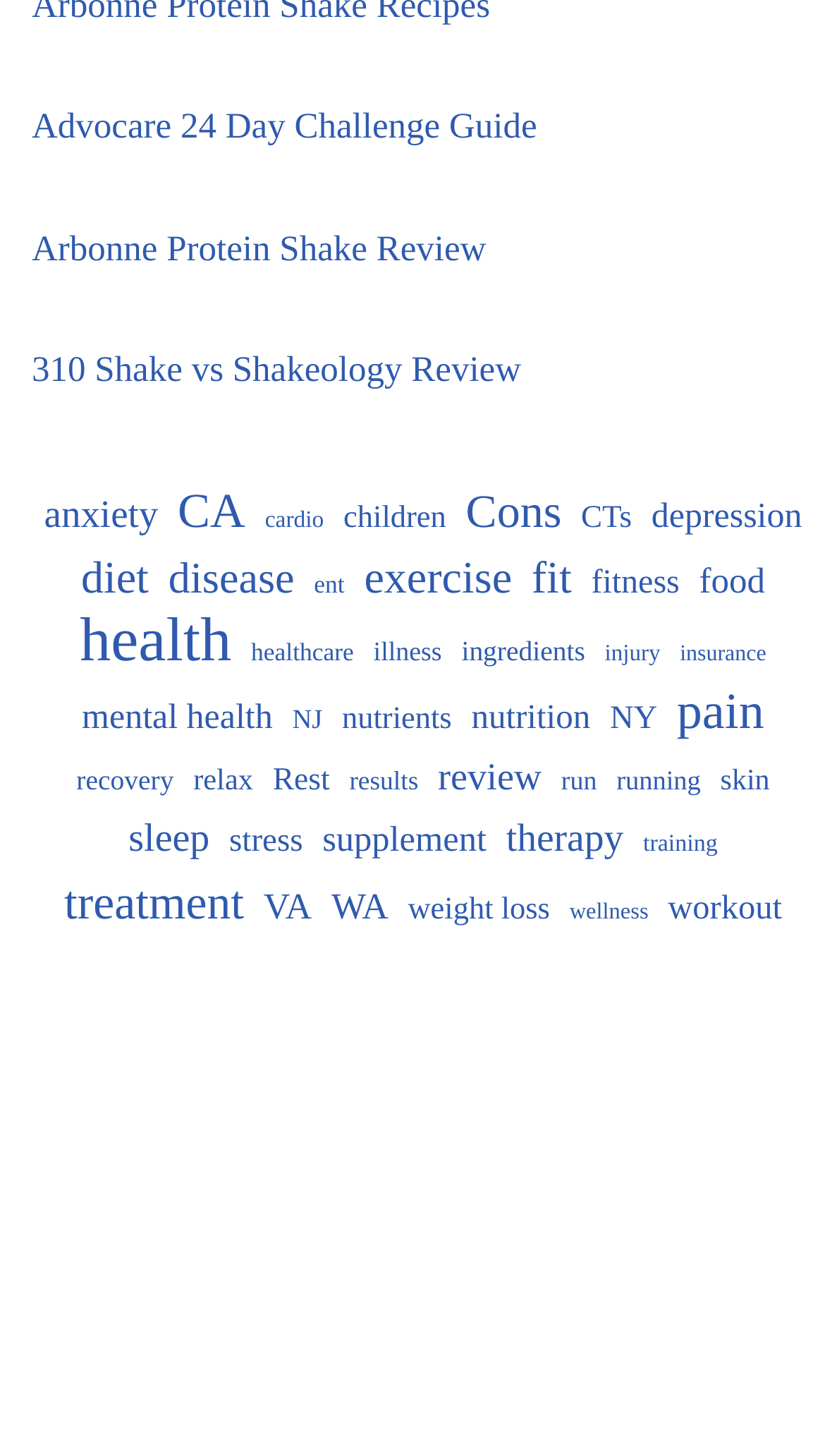Given the element description Advocare 24 Day Challenge Guide, predict the bounding box coordinates for the UI element in the webpage screenshot. The format should be (top-left x, top-left y, bottom-right x, bottom-right y), and the values should be between 0 and 1.

[0.038, 0.073, 0.651, 0.101]